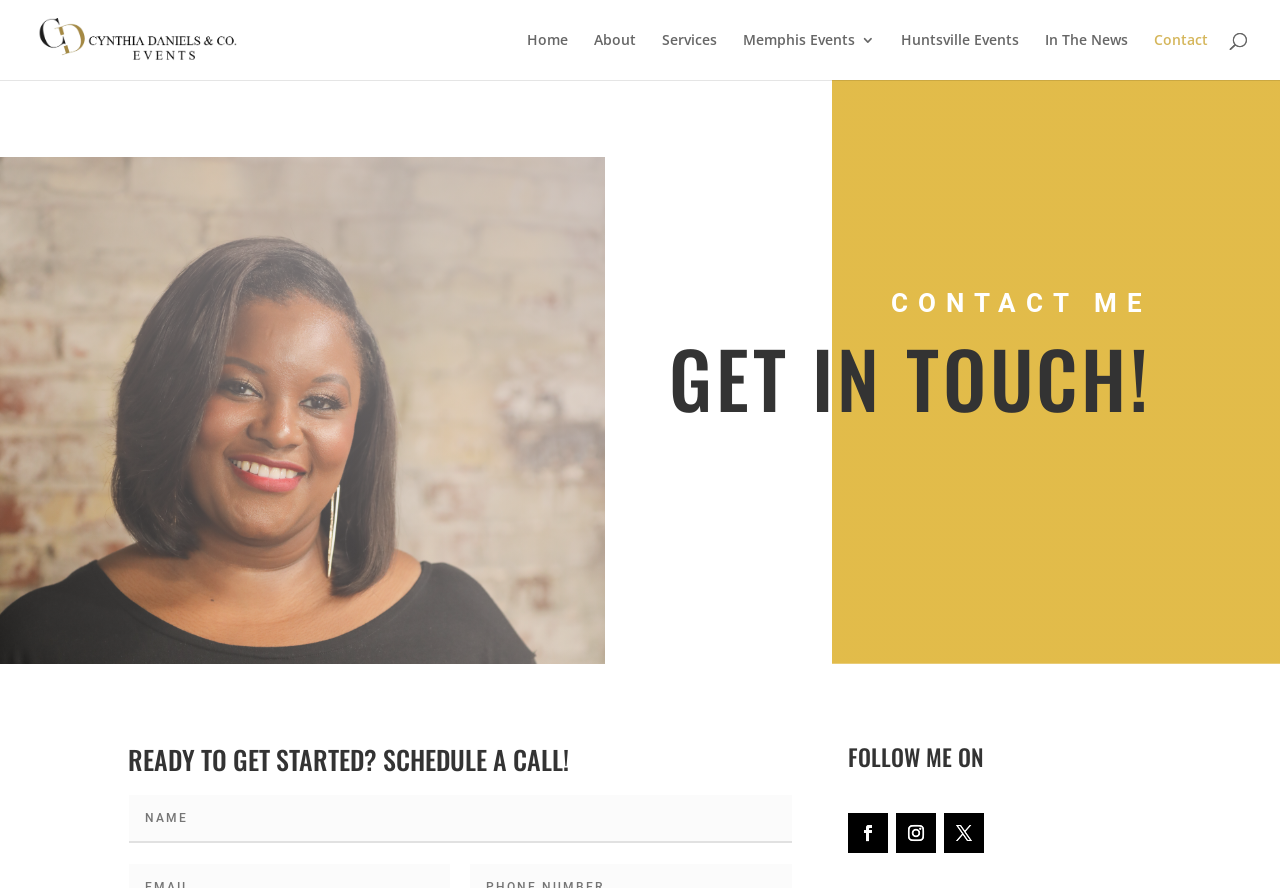Identify the bounding box coordinates of the element that should be clicked to fulfill this task: "follow on Facebook". The coordinates should be provided as four float numbers between 0 and 1, i.e., [left, top, right, bottom].

[0.663, 0.915, 0.694, 0.961]